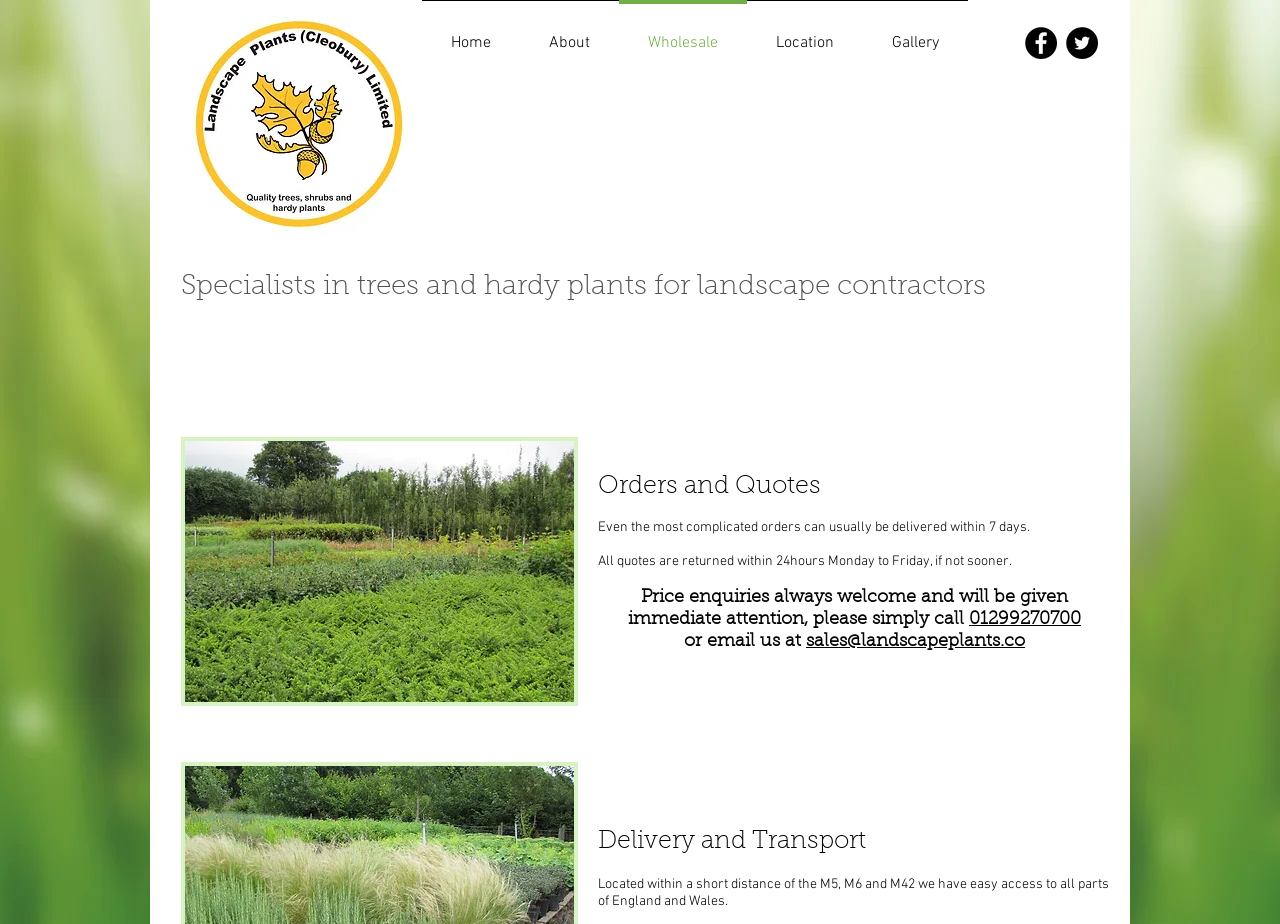Using the given element description, provide the bounding box coordinates (top-left x, top-left y, bottom-right x, bottom-right y) for the corresponding UI element in the screenshot: Wholesale

[0.484, 0.0, 0.584, 0.074]